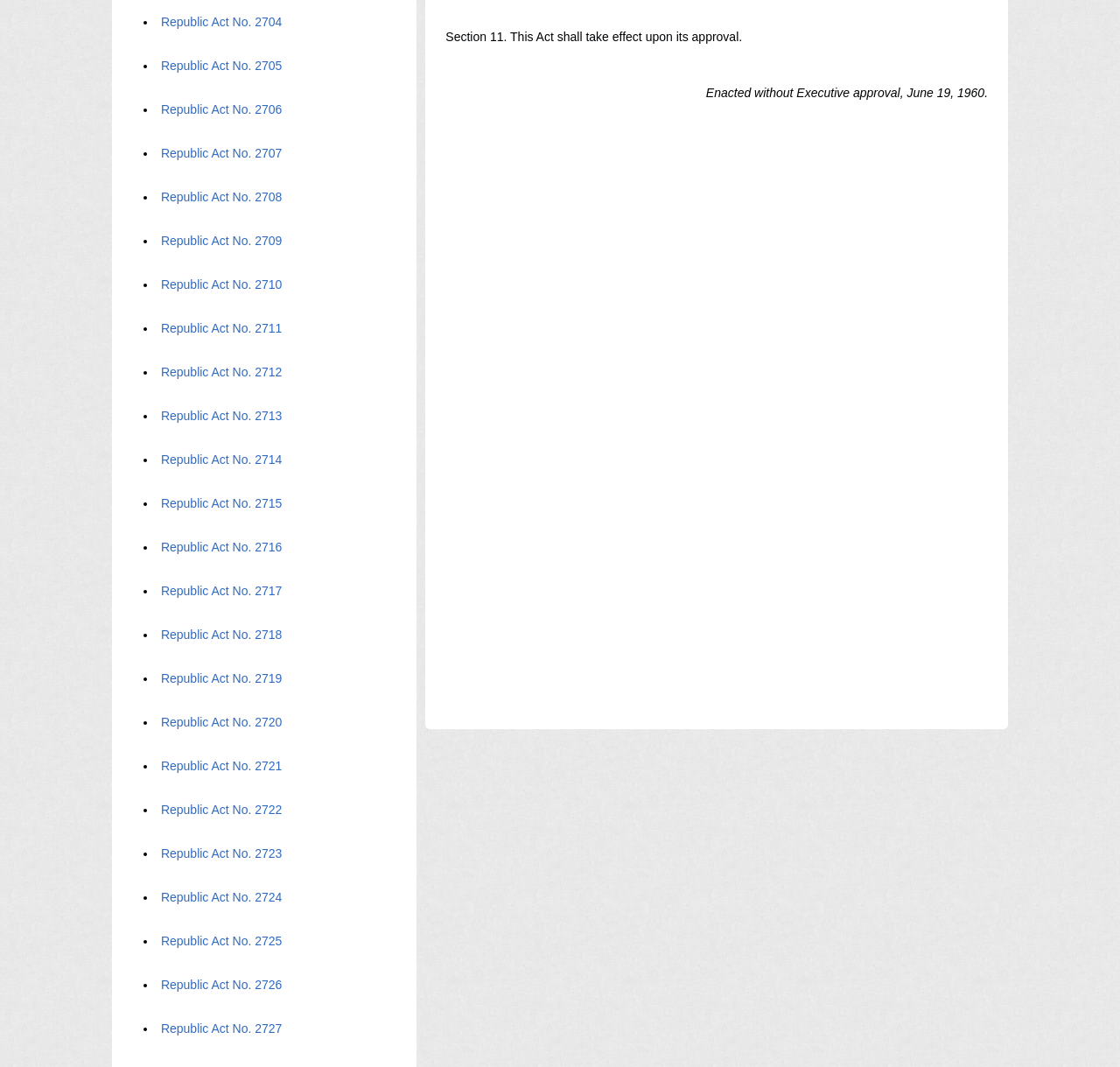Kindly respond to the following question with a single word or a brief phrase: 
What is the purpose of the 'Back to Main' link?

To go back to the main page